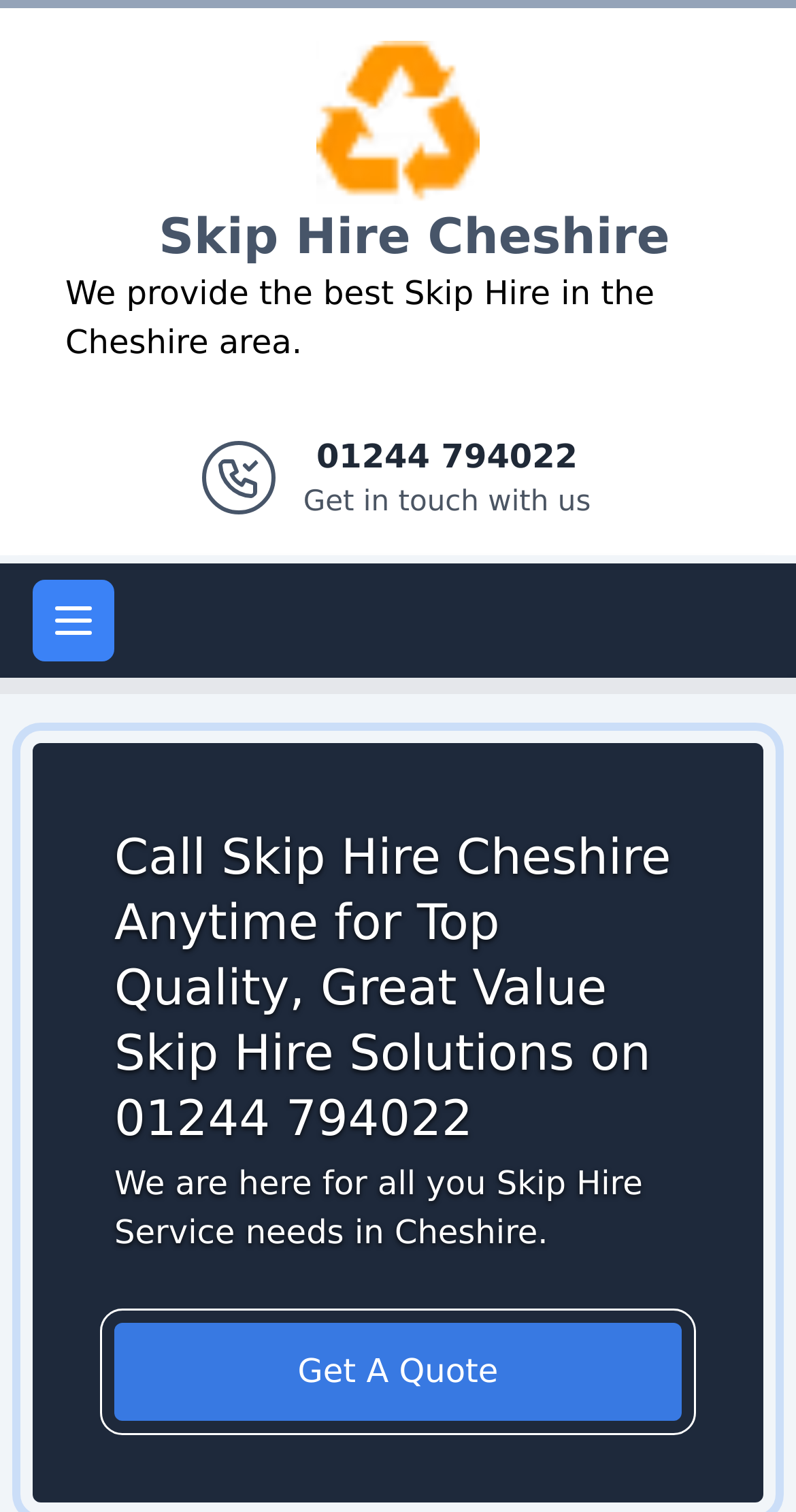What is the phone number to get in touch with Skip Hire Cheshire?
Carefully analyze the image and provide a thorough answer to the question.

I found the phone number by looking at the link element with the text '01244 794022 Get in touch with us' in the banner section of the webpage.